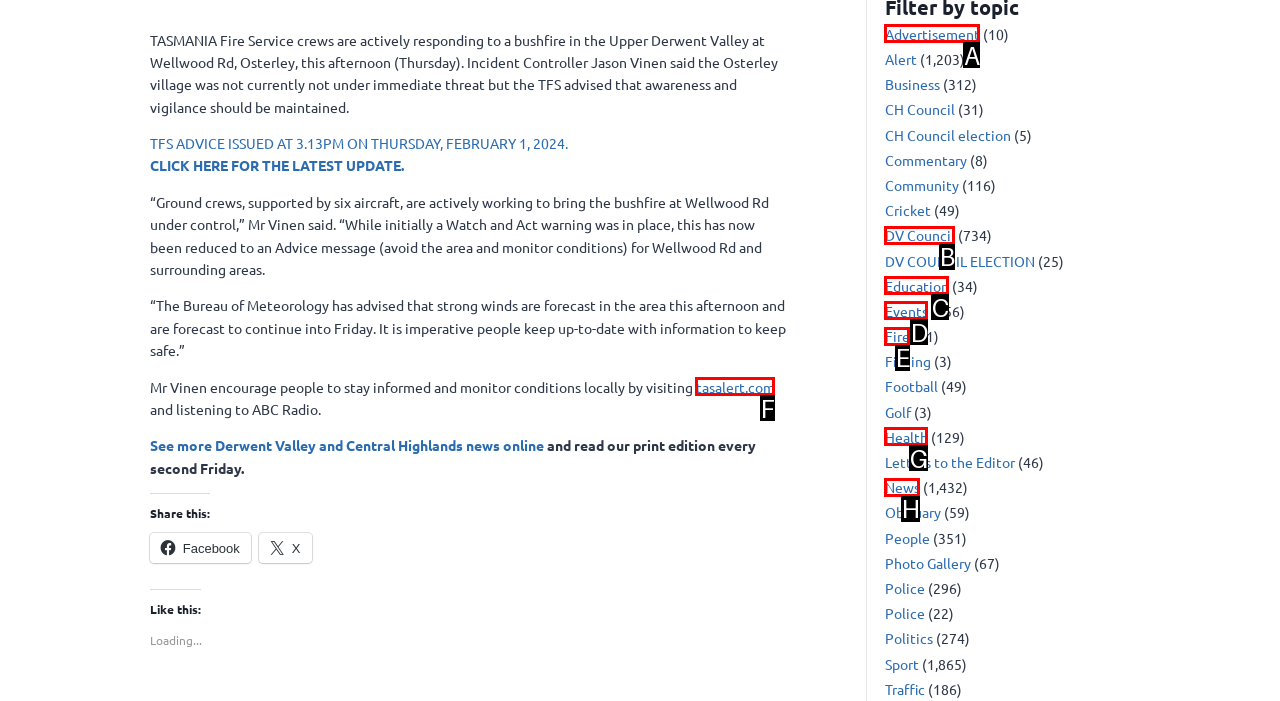Determine the HTML element that best matches this description: Education from the given choices. Respond with the corresponding letter.

C